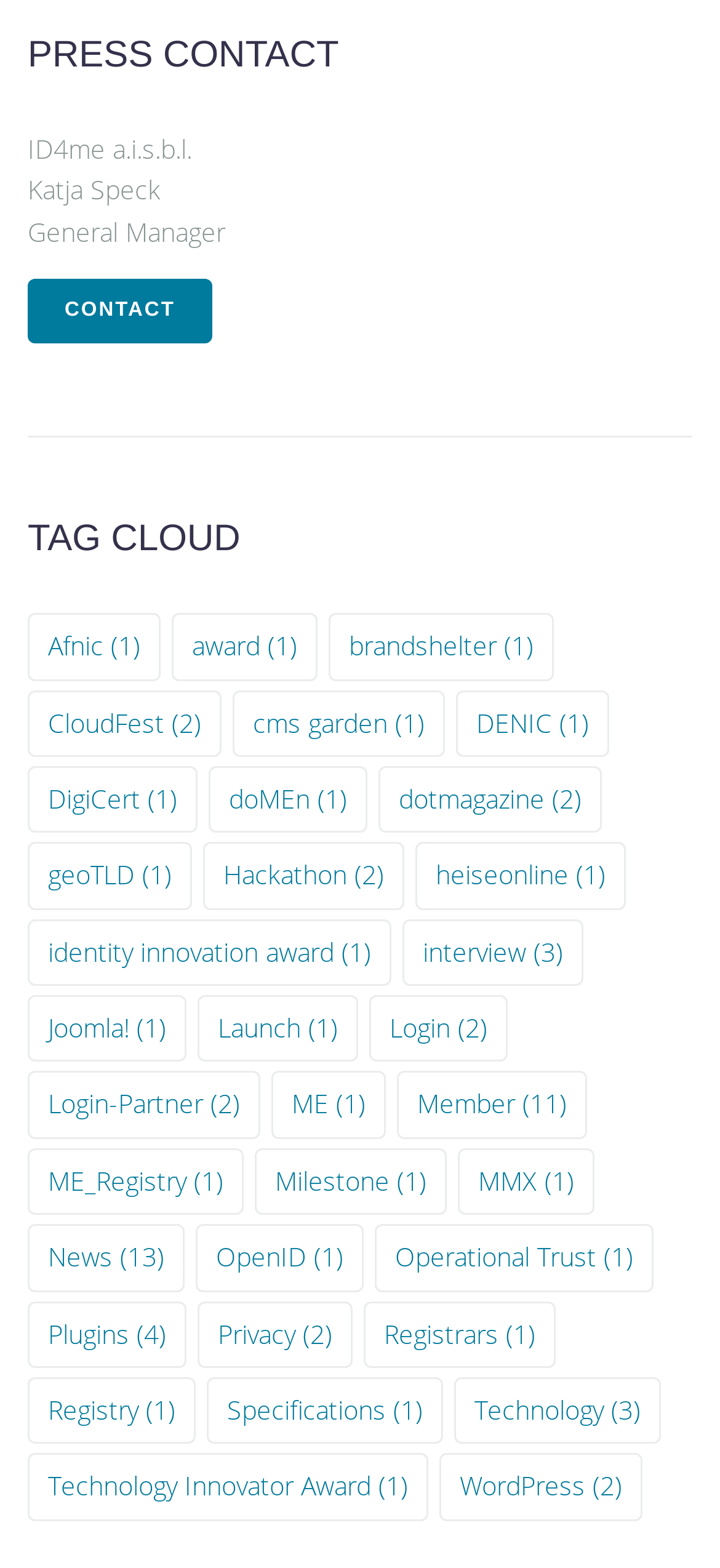Pinpoint the bounding box coordinates for the area that should be clicked to perform the following instruction: "Contact the general manager".

[0.038, 0.404, 0.295, 0.446]